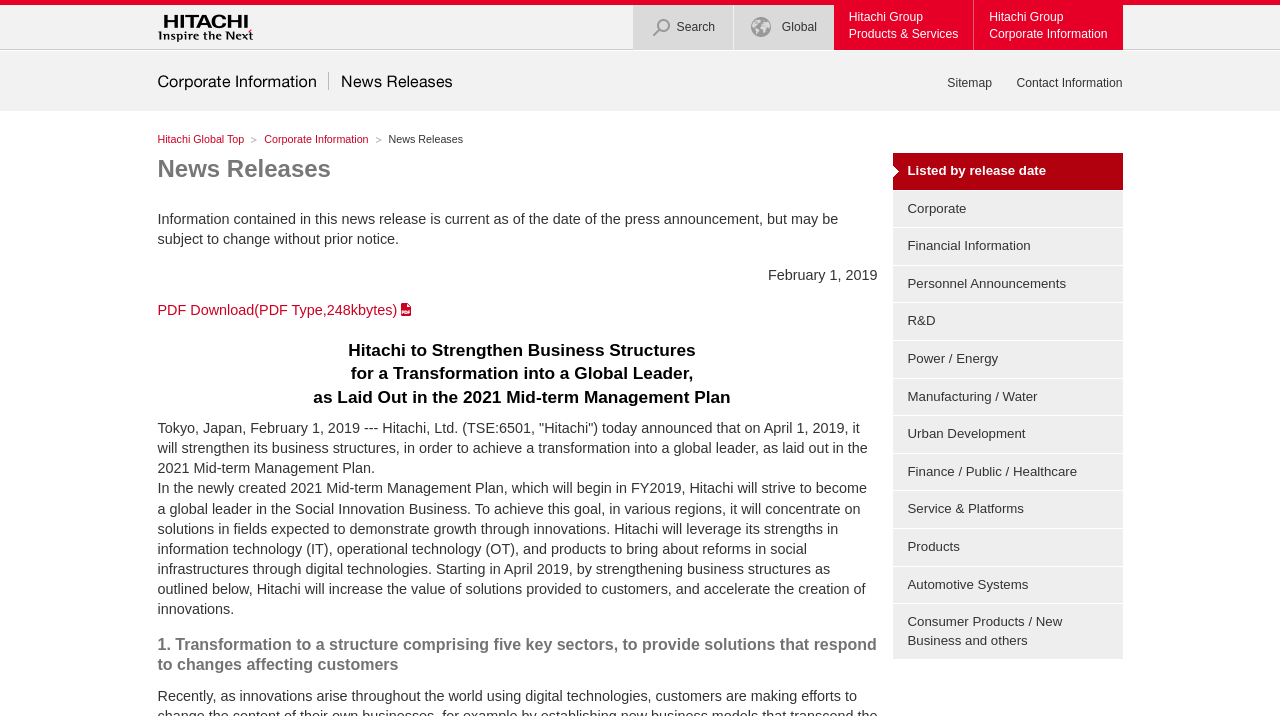Please determine the bounding box coordinates of the section I need to click to accomplish this instruction: "Search on the website".

[0.494, 0.007, 0.573, 0.07]